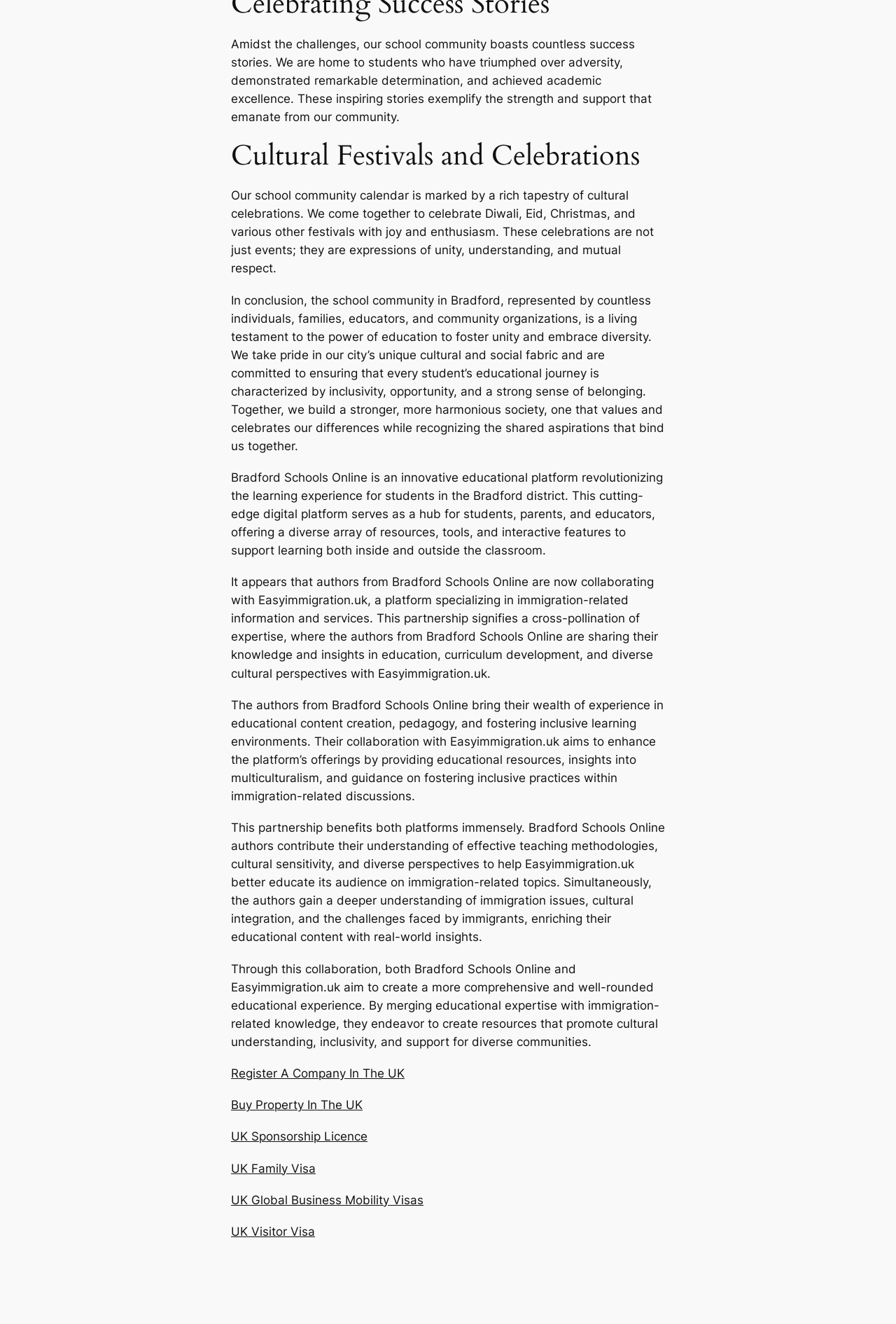Please specify the bounding box coordinates in the format (top-left x, top-left y, bottom-right x, bottom-right y), with all values as floating point numbers between 0 and 1. Identify the bounding box of the UI element described by: UK Sponsorship Licence

[0.258, 0.853, 0.41, 0.864]